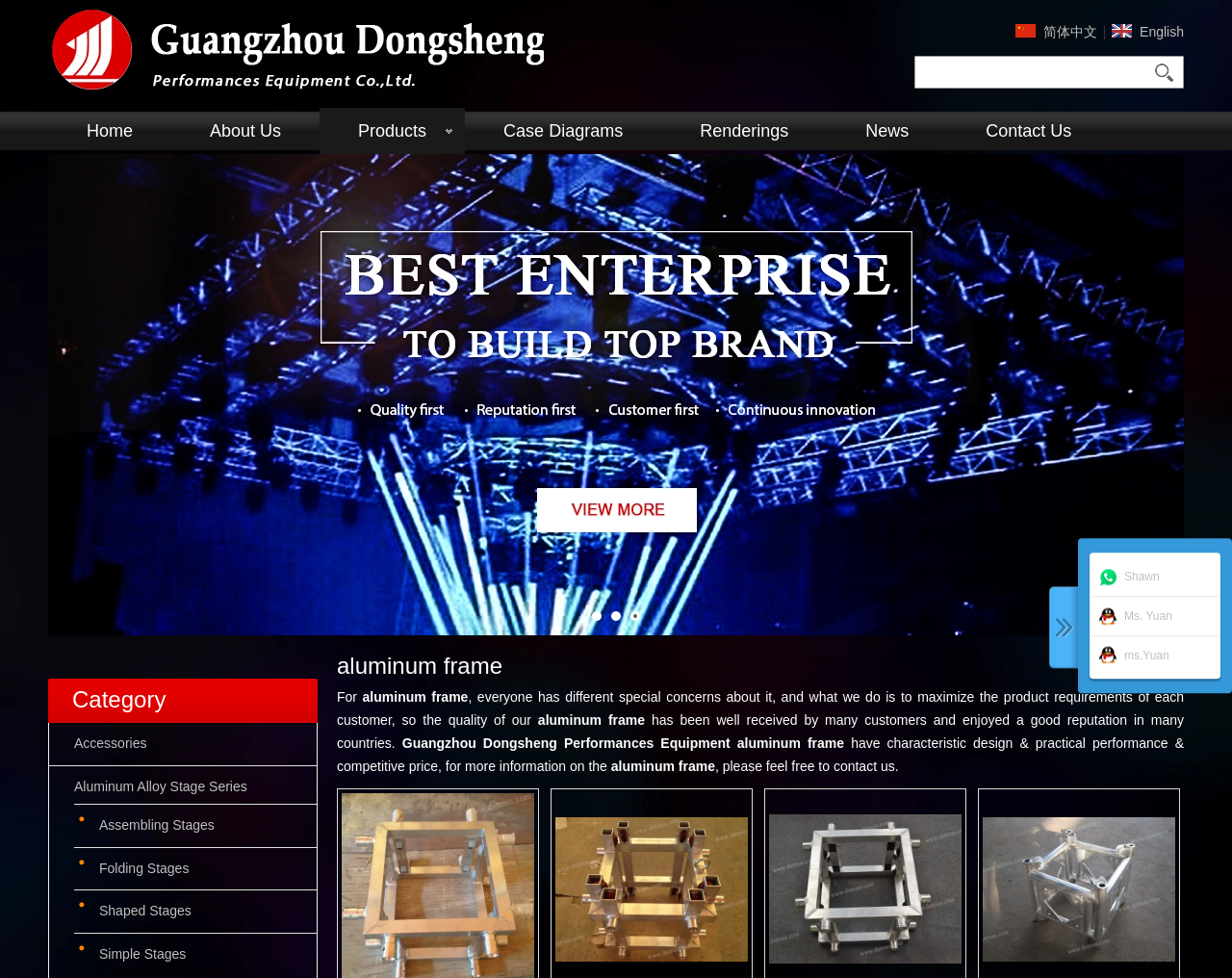Highlight the bounding box coordinates of the element you need to click to perform the following instruction: "Contact Shawn."

[0.892, 0.583, 0.941, 0.597]